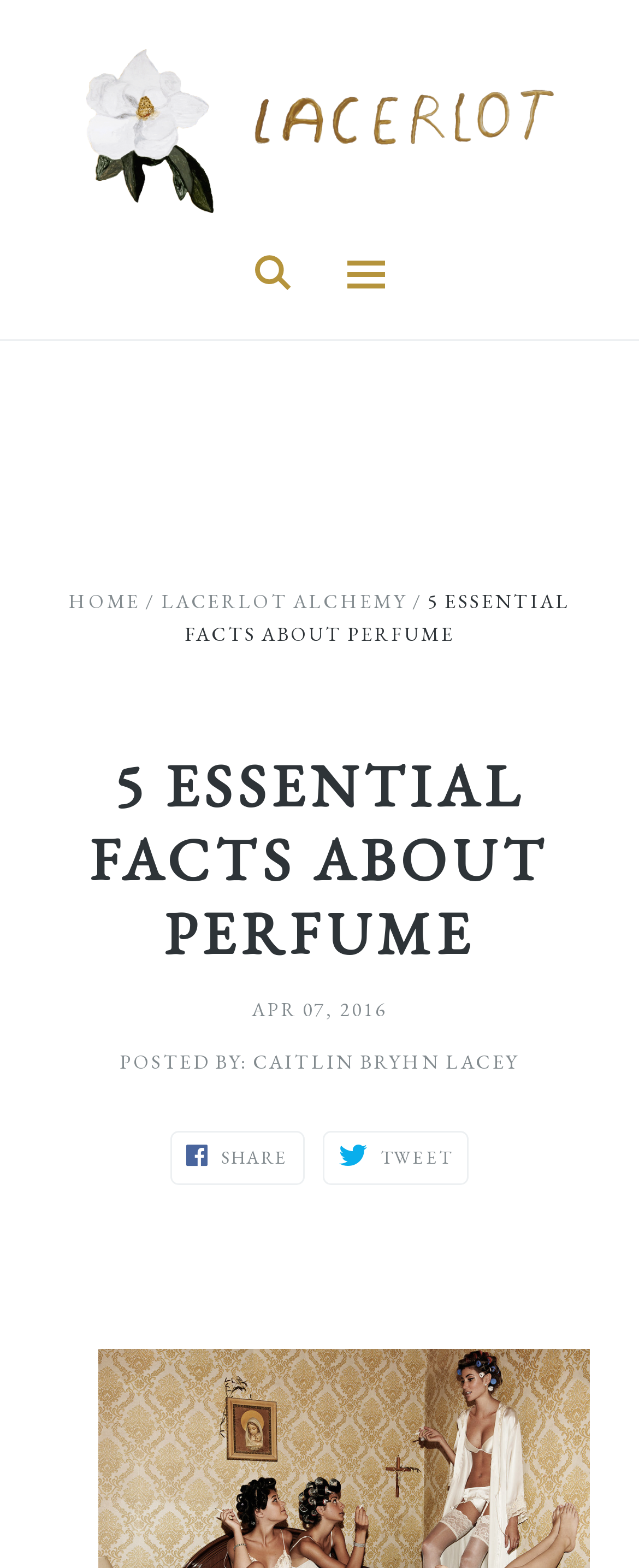Determine the bounding box coordinates for the UI element described. Format the coordinates as (top-left x, top-left y, bottom-right x, bottom-right y) and ensure all values are between 0 and 1. Element description: Home

[0.107, 0.375, 0.219, 0.392]